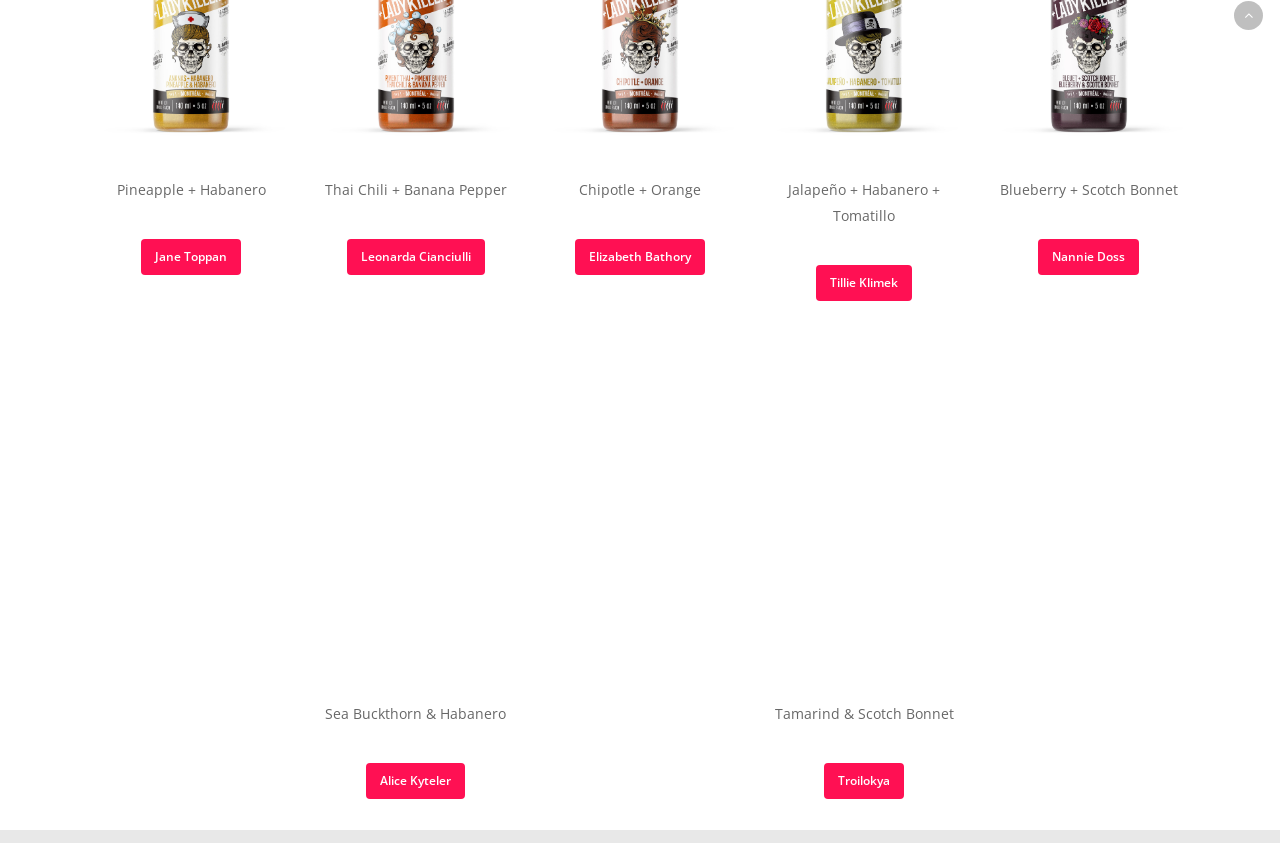Locate the bounding box coordinates of the clickable area to execute the instruction: "click on Alice Kyteler". Provide the coordinates as four float numbers between 0 and 1, represented as [left, top, right, bottom].

[0.286, 0.905, 0.363, 0.948]